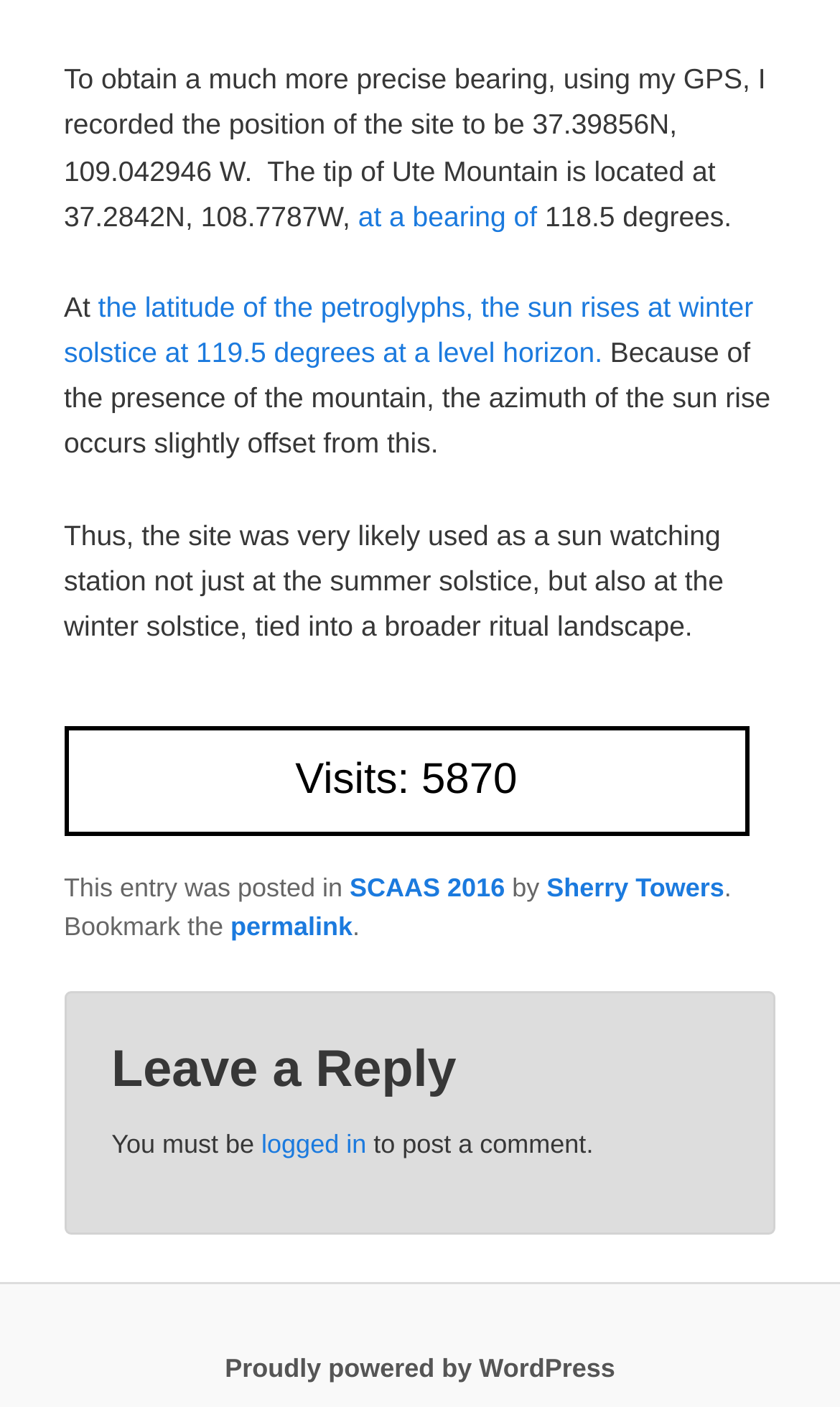Use a single word or phrase to answer the question: Who posted this entry?

Sherry Towers